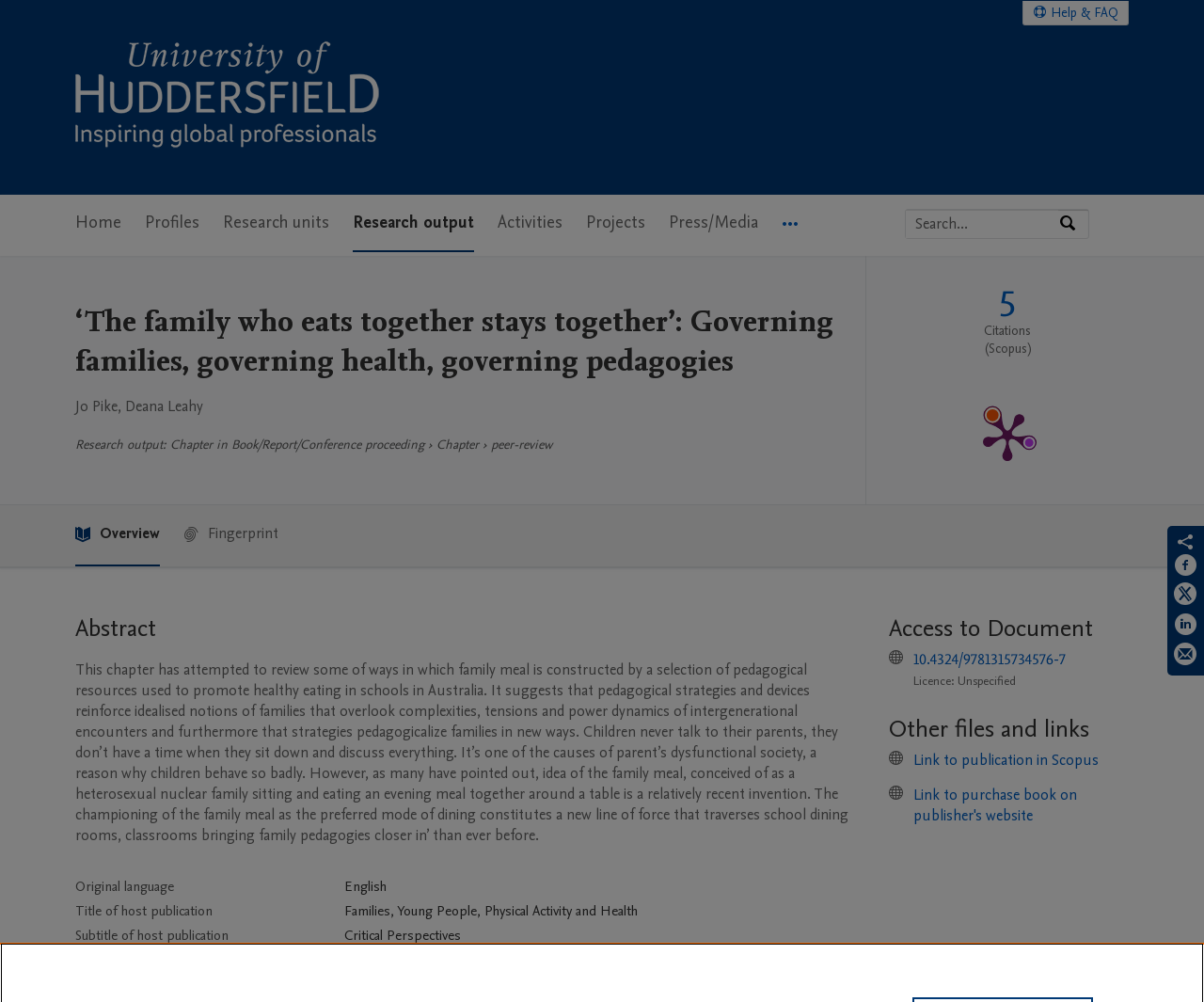Identify the bounding box coordinates of the section that should be clicked to achieve the task described: "Access the document".

[0.738, 0.611, 0.937, 0.643]